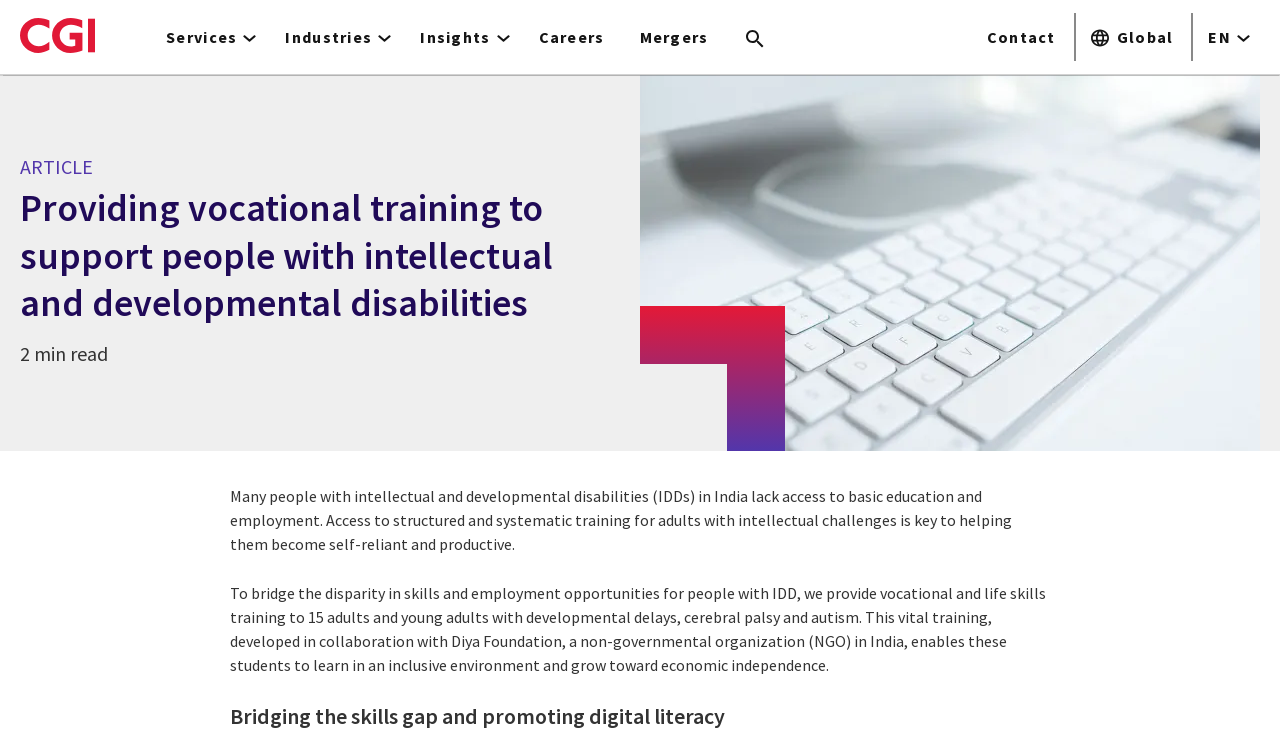Given the element description: "Insights", predict the bounding box coordinates of this UI element. The coordinates must be four float numbers between 0 and 1, given as [left, top, right, bottom].

[0.316, 0.0, 0.406, 0.101]